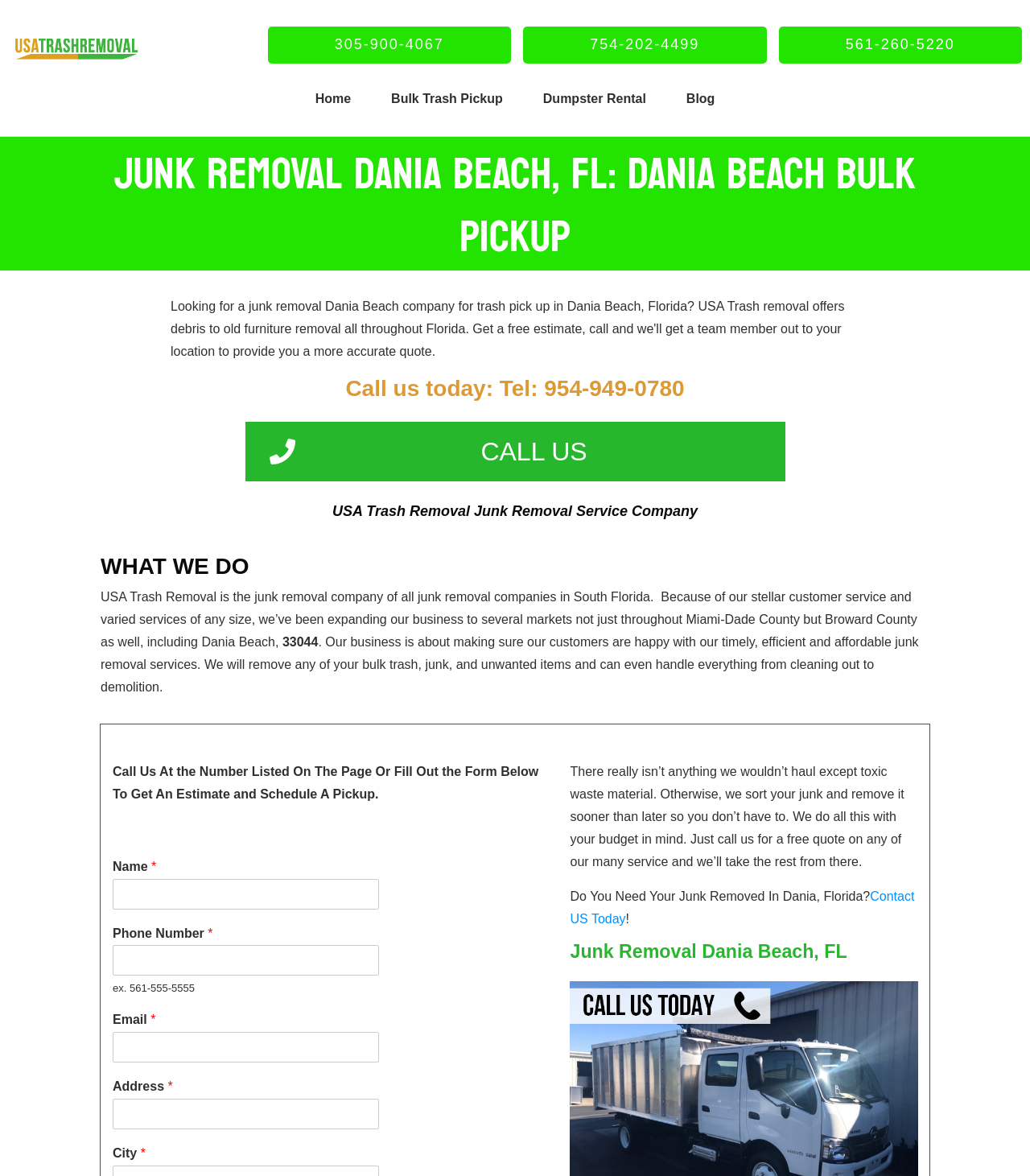Produce an extensive caption that describes everything on the webpage.

The webpage is about Junk Removal Dania Beach, FL, and USA Trash Removal's services. At the top, there is a logo with the text "USA Trash Removal" and an image with the same name. Below the logo, there are three phone numbers listed in a row, each with a different area code.

The main content of the page is divided into sections. The first section has a heading that reads "JUNK REMOVAL DANIA BEACH, FL: DANIA BEACH BULK PICKUP" and a subheading that says "Call us today: Tel: 954-949-0780". Below this, there is a call-to-action button that says "CALL US".

The next section has a heading that reads "USA Trash Removal Junk Removal Service Company" and a paragraph of text that describes the company's services and areas of operation. Below this, there is another heading that reads "WHAT WE DO" and a longer paragraph of text that explains the company's mission and services in more detail.

Further down the page, there is a section with a heading that reads "Junk Removal Dania Beach, FL" and a paragraph of text that asks if the user needs junk removal services in Dania, Florida. Below this, there is a link that says "Contact US Today".

On the right side of the page, there is a form with fields for the user to input their name, phone number, email, and address. Each field has a label and an asterisk indicating that it is required. There is also a section with links to other pages on the website, including "Home", "Bulk Trash Pickup", "Dumpster Rental", and "Blog".

Throughout the page, there are several headings and subheadings that break up the content and provide a clear structure. The text is well-organized and easy to read, with a clear focus on the company's services and how they can help users with junk removal needs.